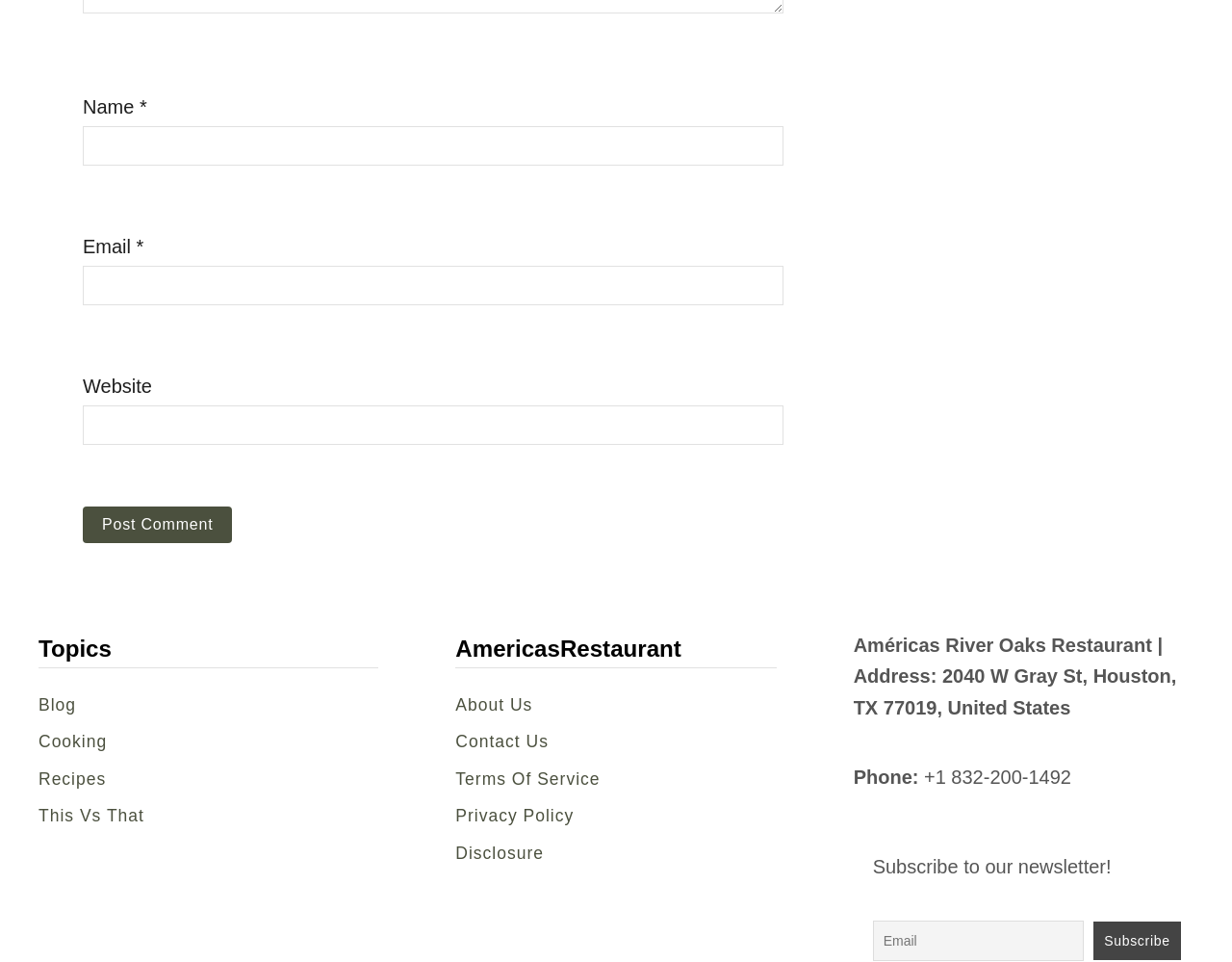Identify the bounding box coordinates for the UI element mentioned here: "parent_node: Name * name="author"". Provide the coordinates as four float values between 0 and 1, i.e., [left, top, right, bottom].

[0.067, 0.139, 0.636, 0.18]